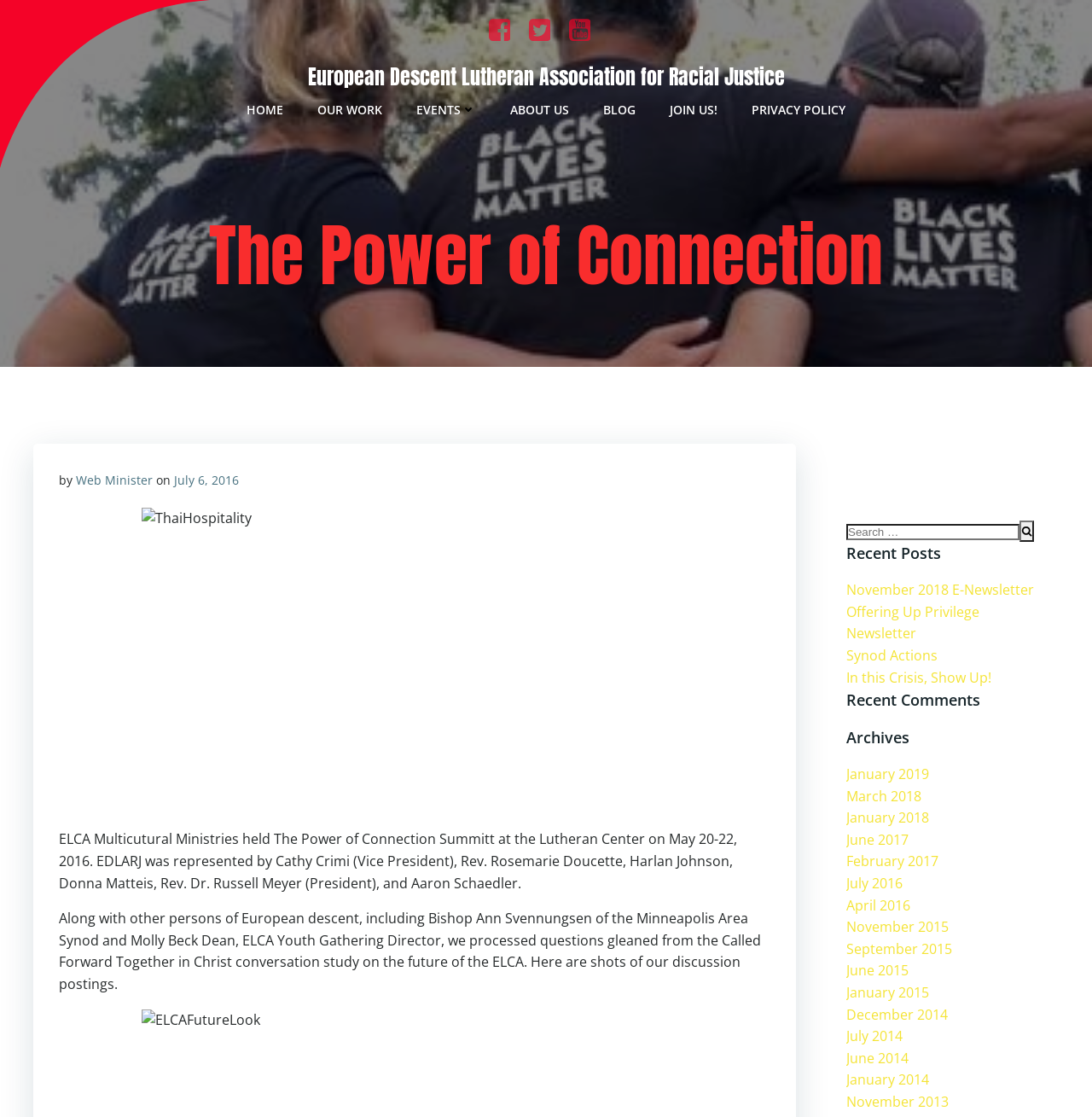Can you specify the bounding box coordinates for the region that should be clicked to fulfill this instruction: "Read the recent post 'November 2018 E-Newsletter'".

[0.775, 0.52, 0.947, 0.537]